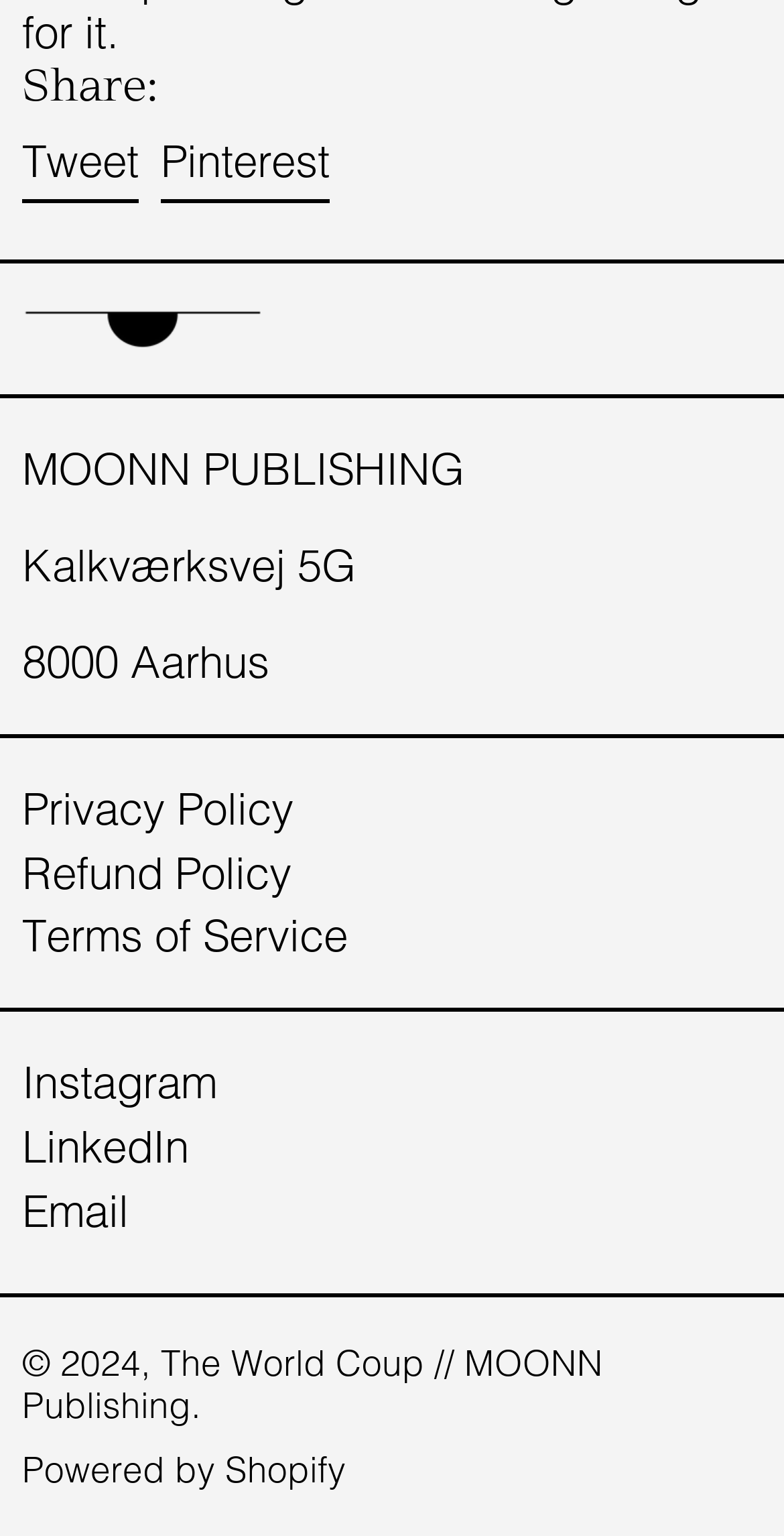What social media platforms are linked on the webpage?
Please look at the screenshot and answer in one word or a short phrase.

Twitter, Pinterest, Instagram, LinkedIn